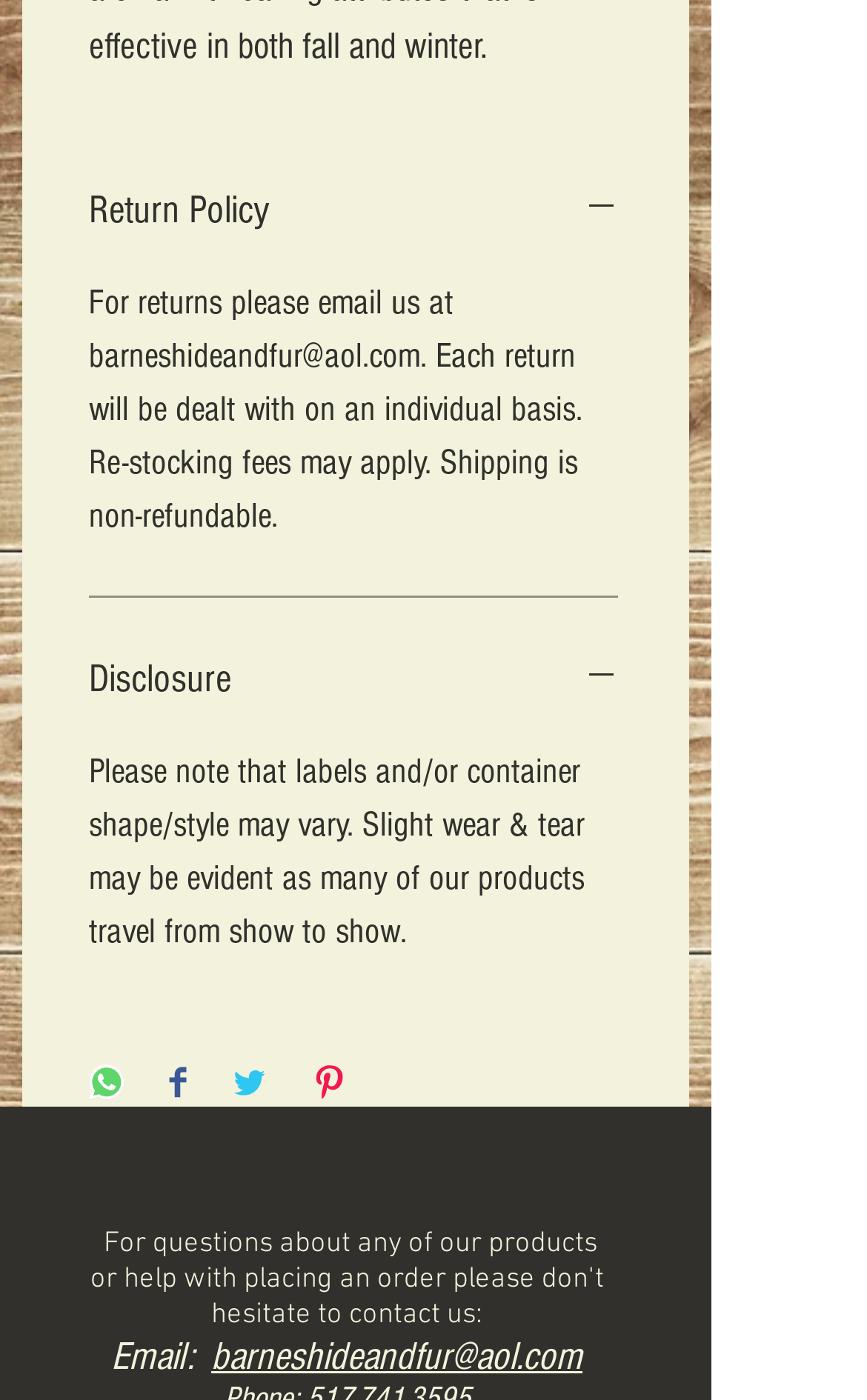What is the purpose of the 'Return Policy' button?
Using the image, respond with a single word or phrase.

To view return policy